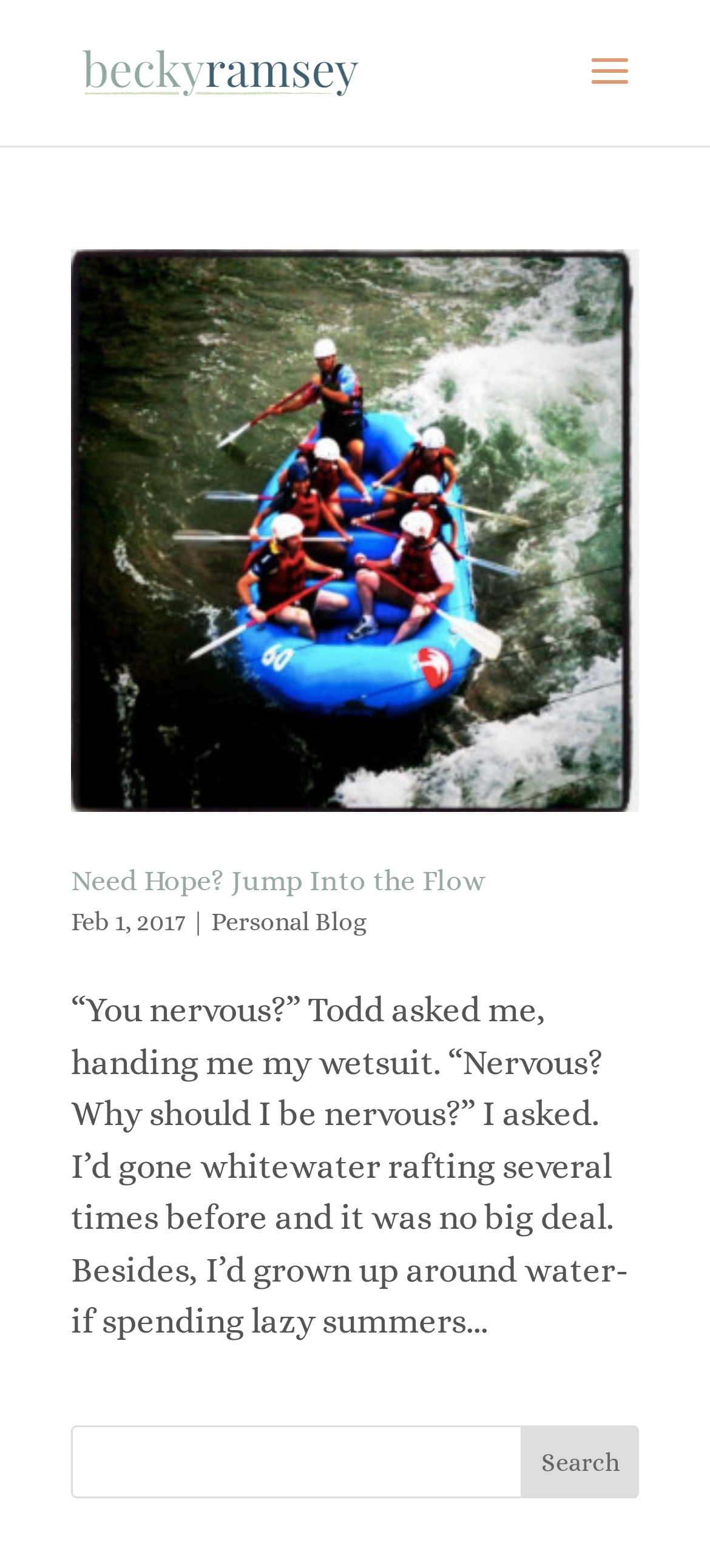Given the webpage screenshot, identify the bounding box of the UI element that matches this description: "alt="beckyramsey.info"".

[0.11, 0.032, 0.51, 0.056]